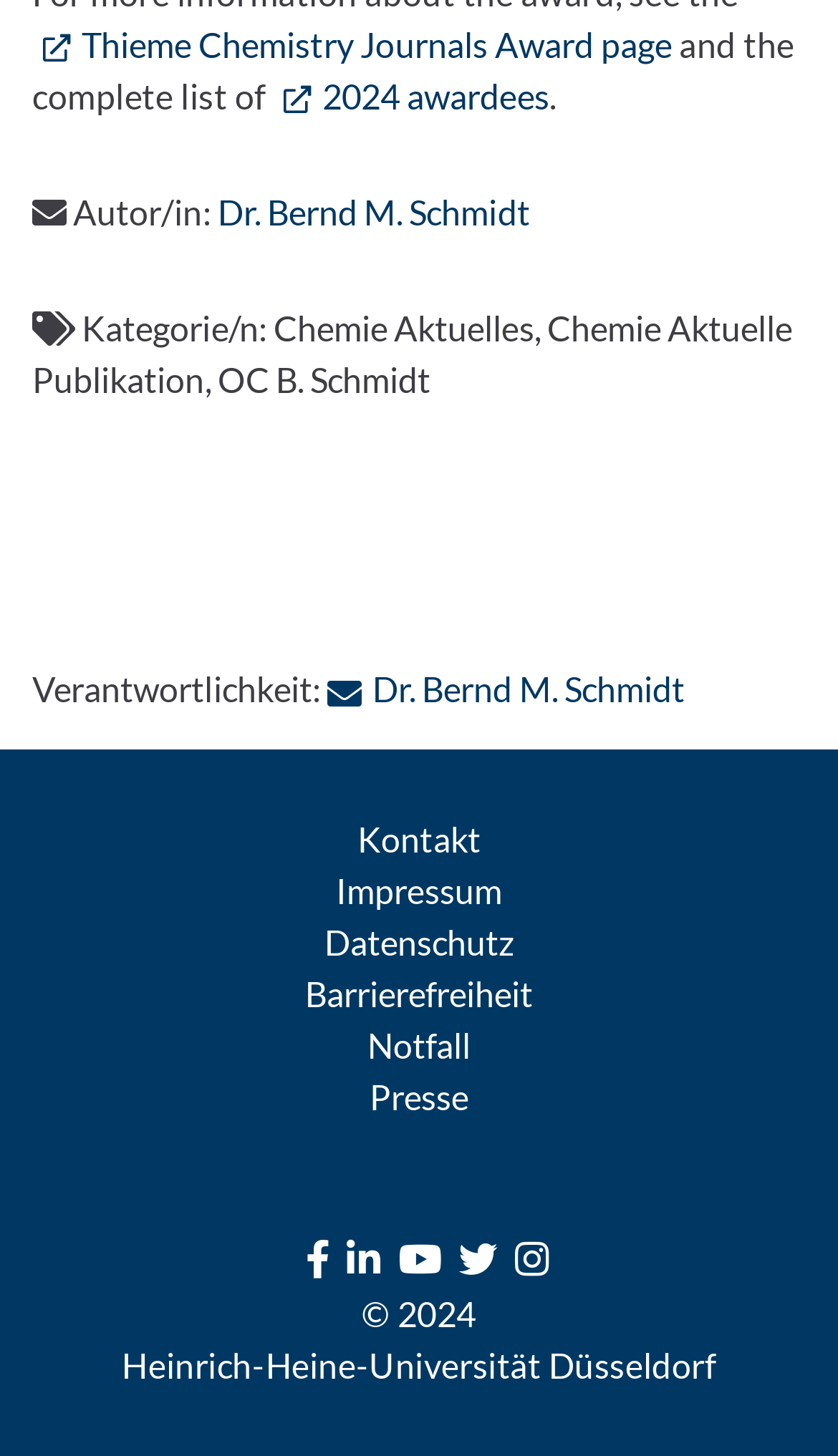Find the bounding box coordinates for the area you need to click to carry out the instruction: "Visit the Facebook page". The coordinates should be four float numbers between 0 and 1, indicated as [left, top, right, bottom].

[0.365, 0.848, 0.393, 0.881]